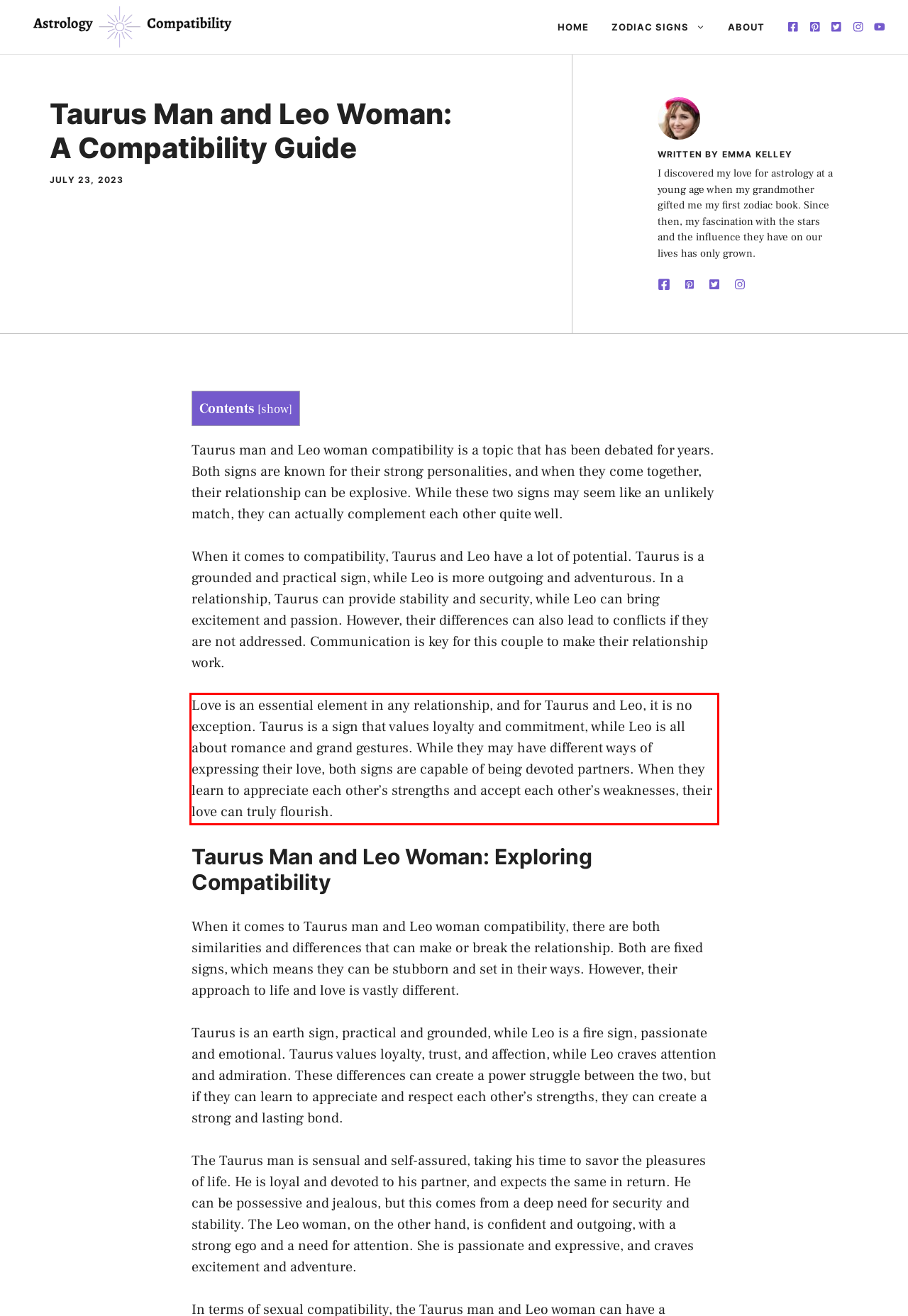Using the provided webpage screenshot, recognize the text content in the area marked by the red bounding box.

Love is an essential element in any relationship, and for Taurus and Leo, it is no exception. Taurus is a sign that values loyalty and commitment, while Leo is all about romance and grand gestures. While they may have different ways of expressing their love, both signs are capable of being devoted partners. When they learn to appreciate each other’s strengths and accept each other’s weaknesses, their love can truly flourish.